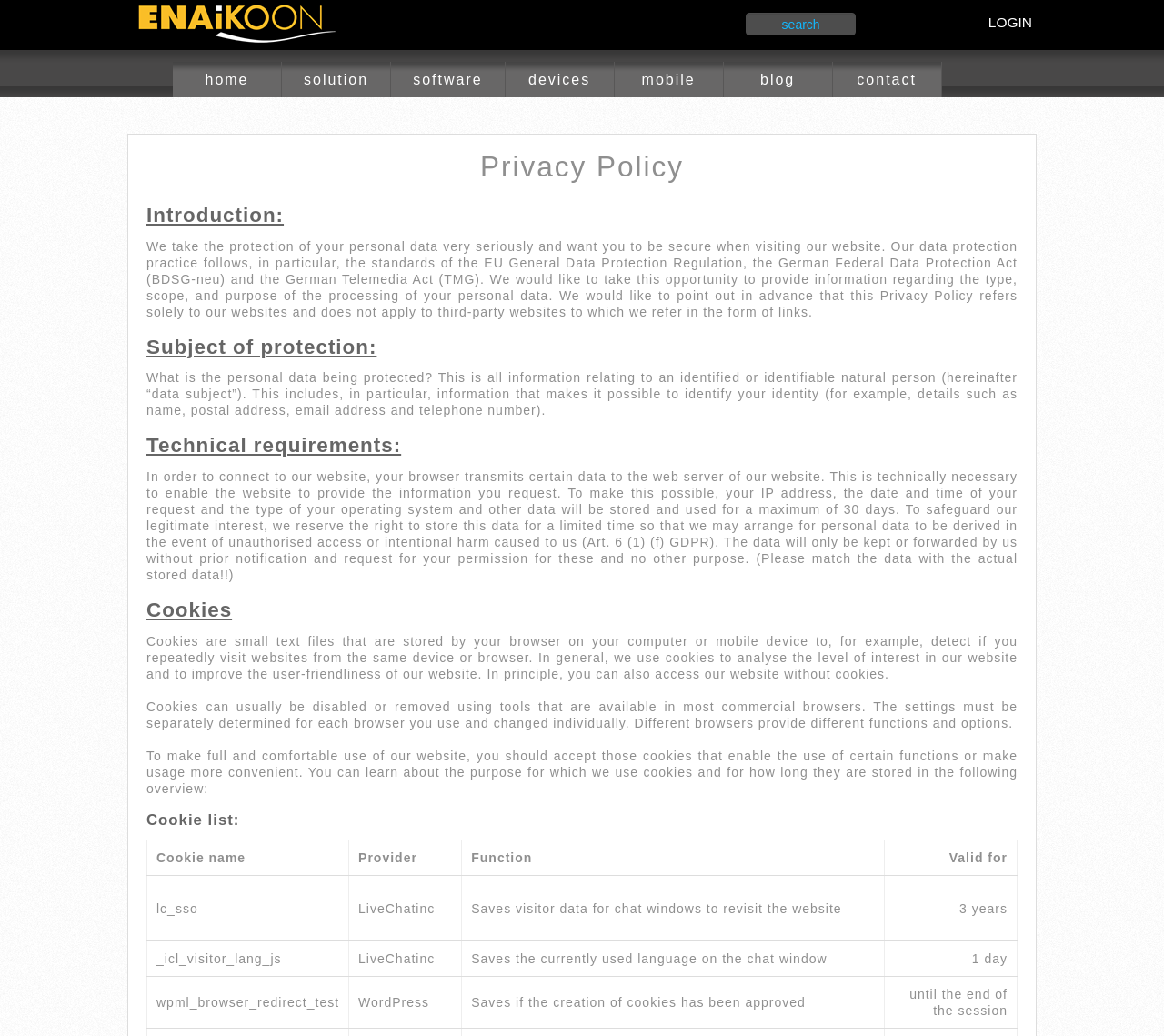What is protected according to the privacy policy?
Refer to the image and offer an in-depth and detailed answer to the question.

According to the privacy policy, the website takes the protection of personal data very seriously. This includes information that makes it possible to identify an individual, such as name, postal address, email address, and telephone number.